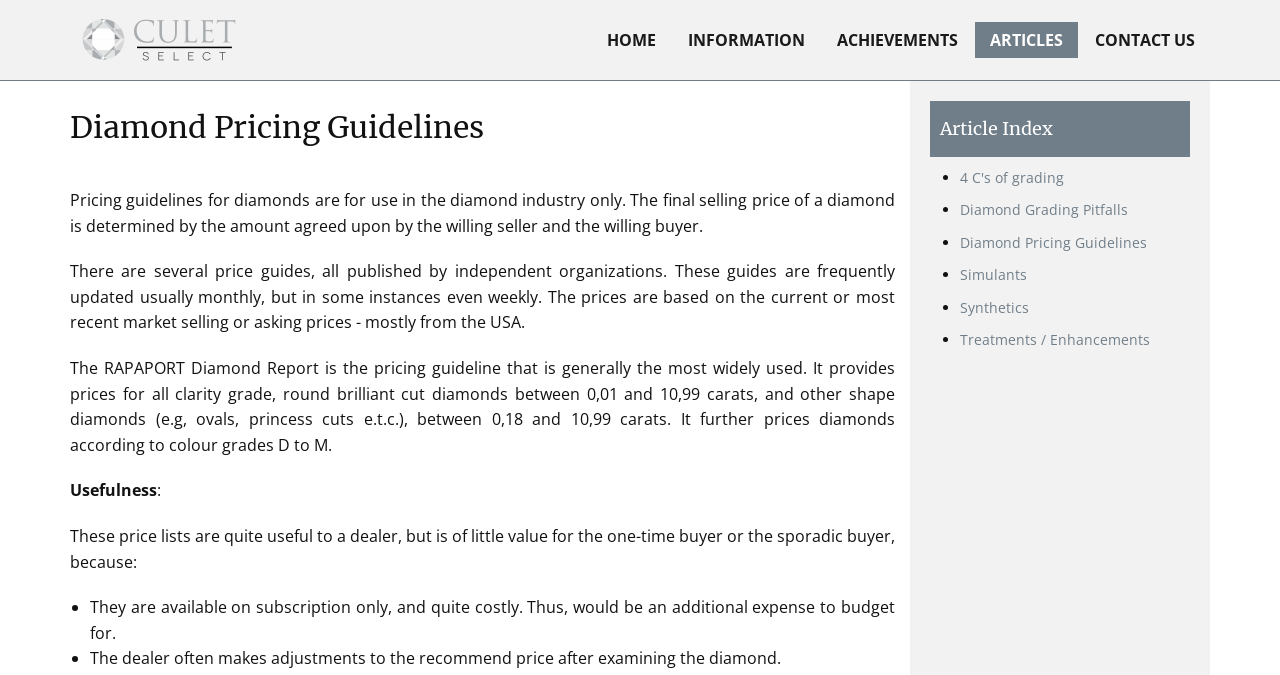Determine the coordinates of the bounding box for the clickable area needed to execute this instruction: "read about diamond pricing guidelines".

[0.055, 0.16, 0.378, 0.216]